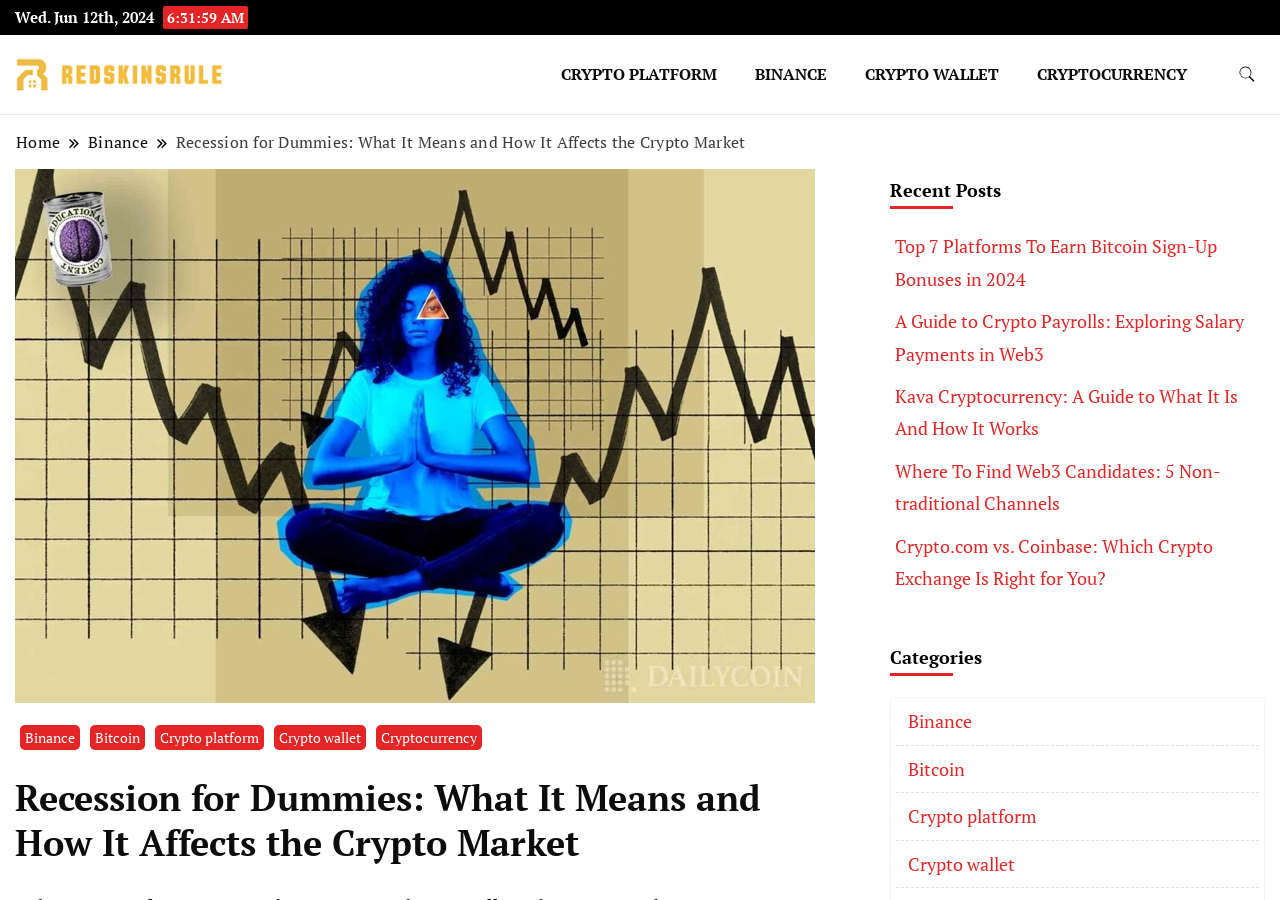What is the name of the crypto platform mentioned?
Using the visual information from the image, give a one-word or short-phrase answer.

Binance